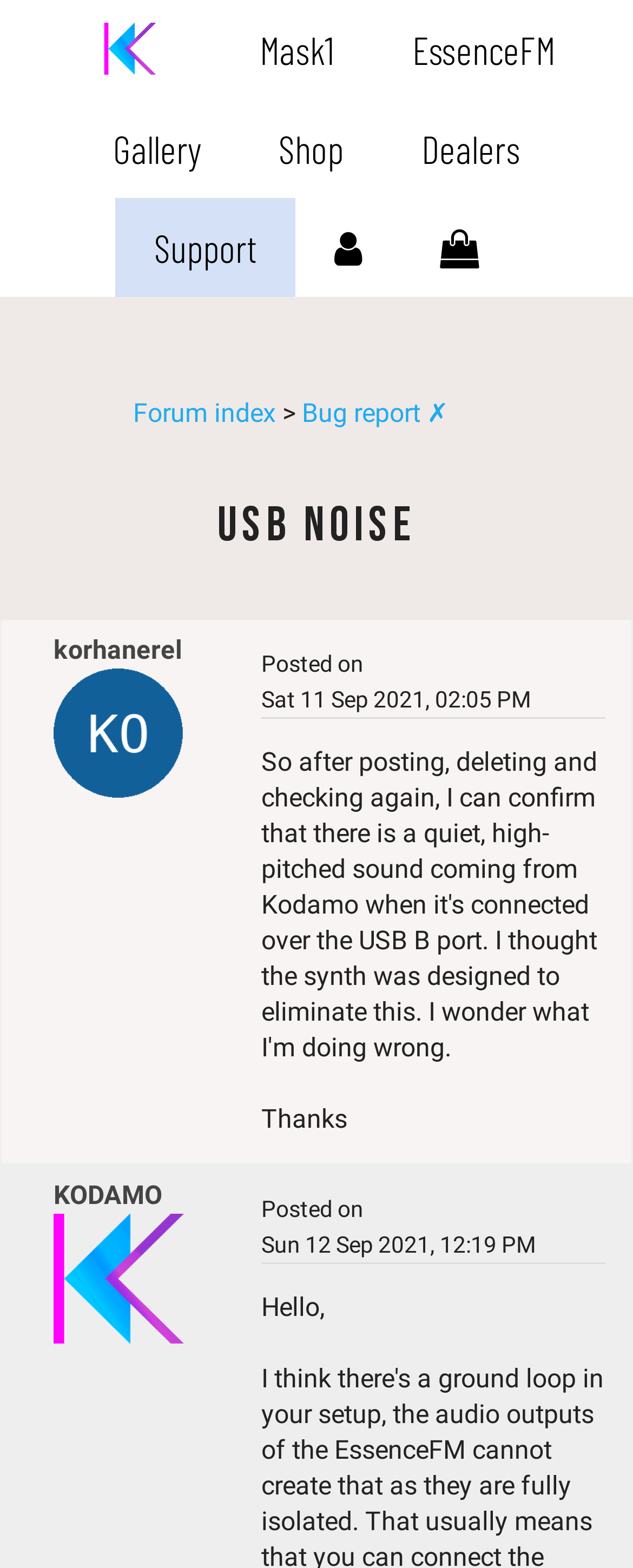Specify the bounding box coordinates of the area to click in order to execute this command: 'Enquire about the Six Seater Beige Rattan Dining Set'. The coordinates should consist of four float numbers ranging from 0 to 1, and should be formatted as [left, top, right, bottom].

None